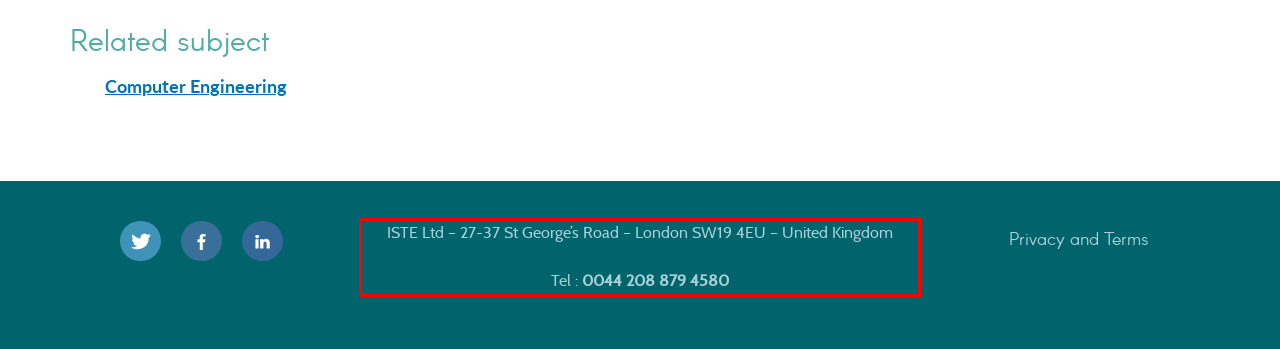You are looking at a screenshot of a webpage with a red rectangle bounding box. Use OCR to identify and extract the text content found inside this red bounding box.

ISTE Ltd – 27-37 St George’s Road – London SW19 4EU – United Kingdom Tel : 0044 208 879 4580